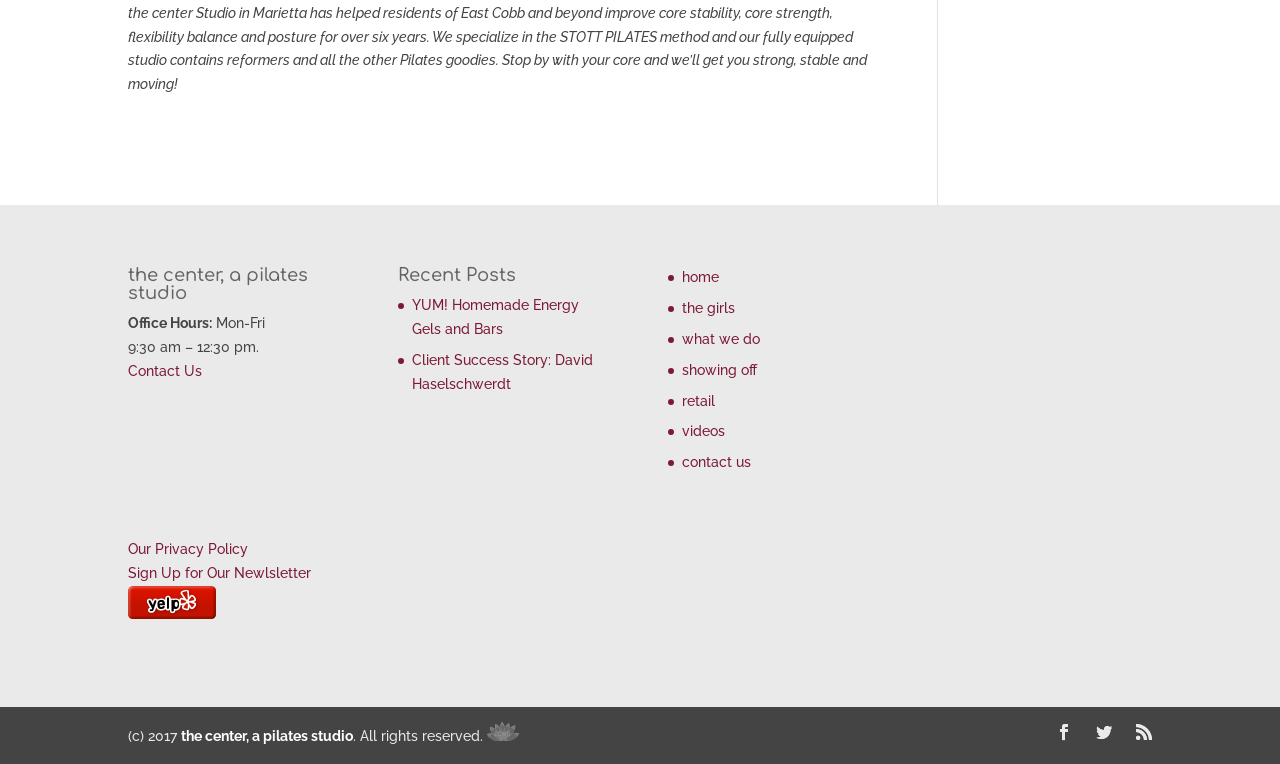What are the office hours of the studio?
Carefully examine the image and provide a detailed answer to the question.

The office hours of the studio can be found in the StaticText elements 'Office Hours:', 'Mon-Fri', and '9:30 am – 12:30 pm.' with IDs 205, 206, and 208, respectively, which are located below the heading element 'the center, a pilates studio'.